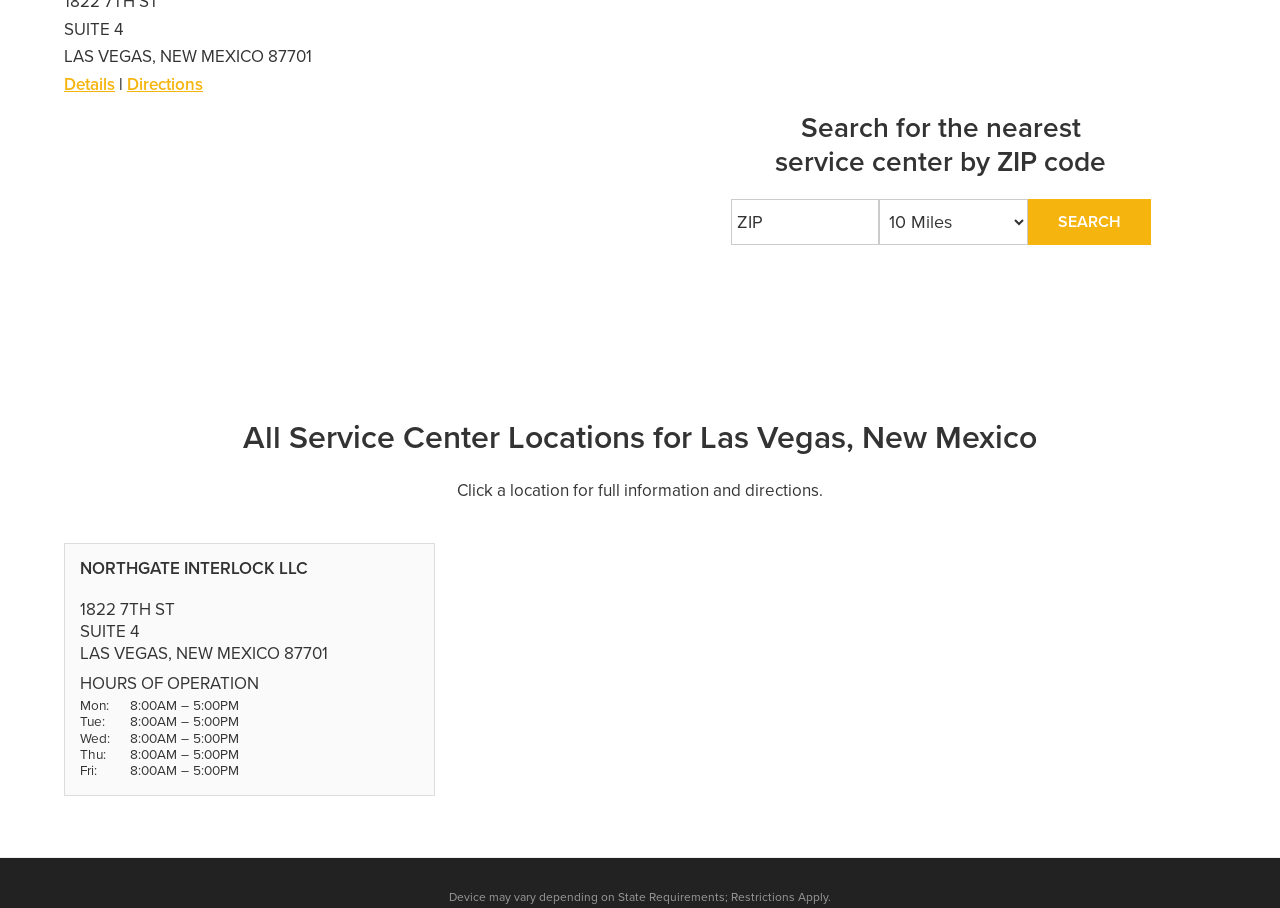Identify the bounding box coordinates for the UI element mentioned here: "parent_node: 10 Miles value="SEARCH"". Provide the coordinates as four float values between 0 and 1, i.e., [left, top, right, bottom].

[0.803, 0.22, 0.899, 0.27]